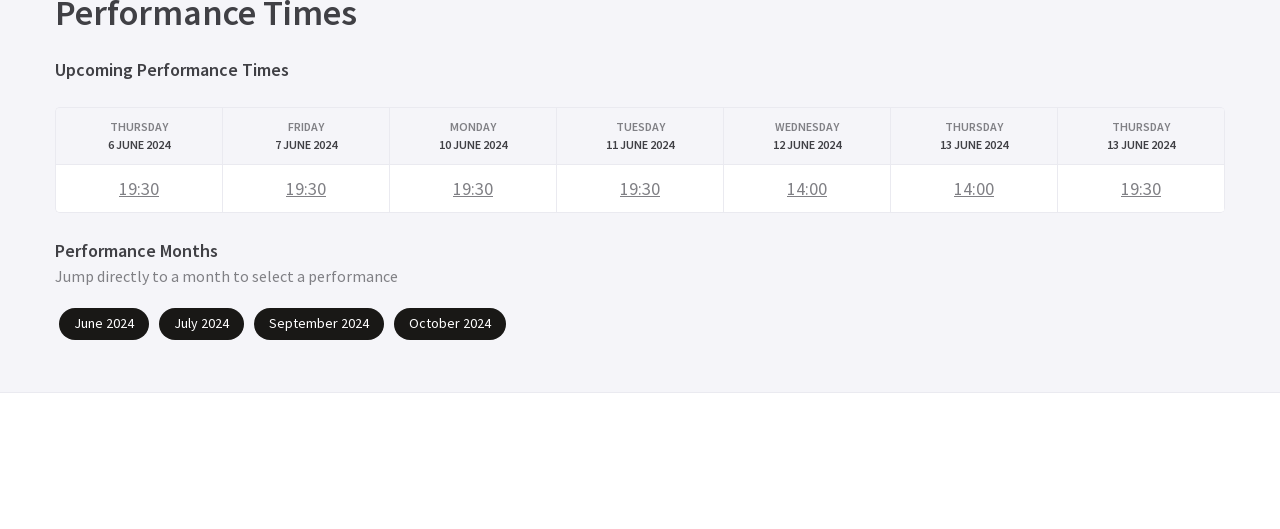How many performance times are listed?
Based on the image, answer the question with a single word or brief phrase.

6